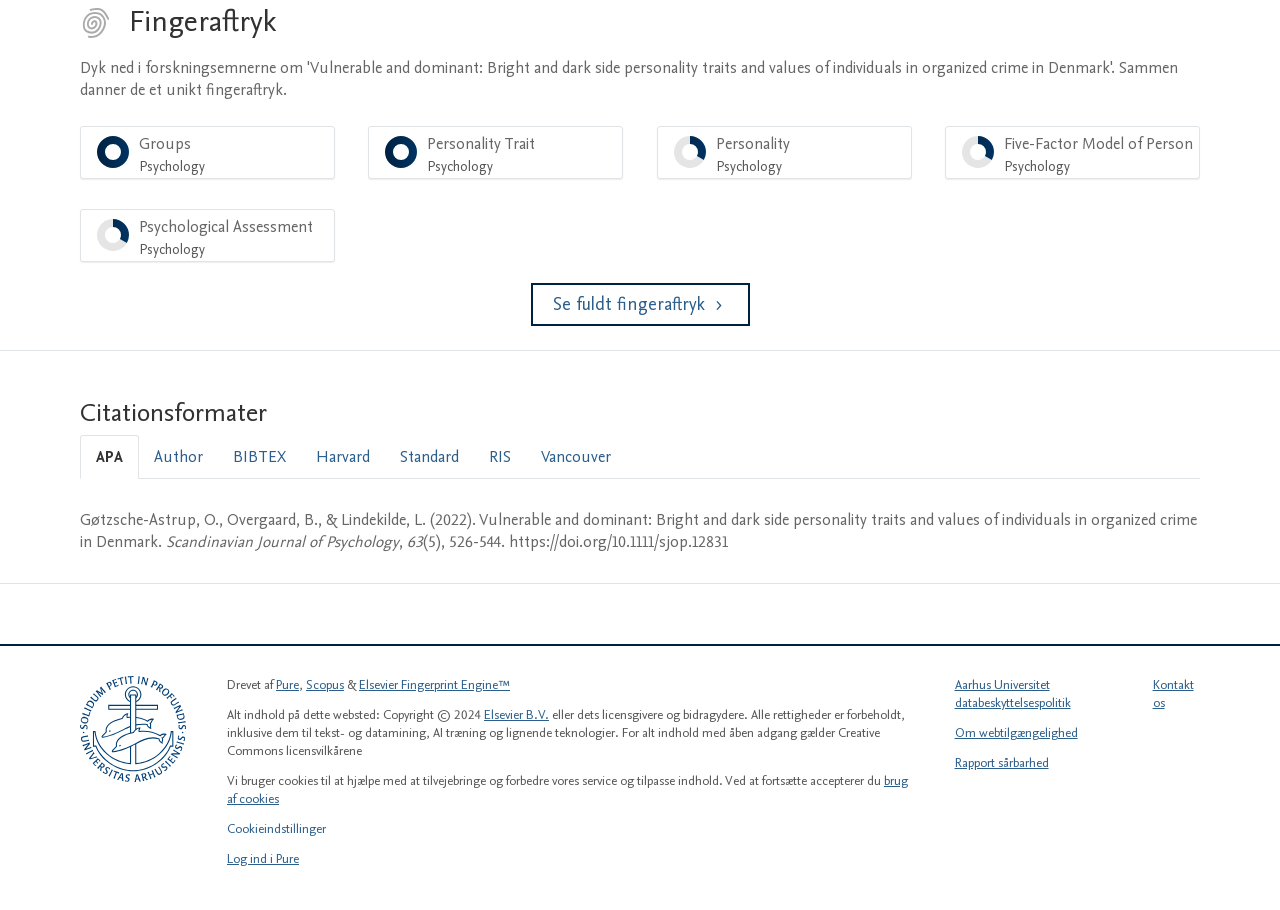Refer to the image and provide an in-depth answer to the question: 
What is the DOI of the article?

I found the answer by examining the citation format section, specifically the APA tab, where the DOI is listed as 'https://doi.org/10.1111/sjop.12831'.